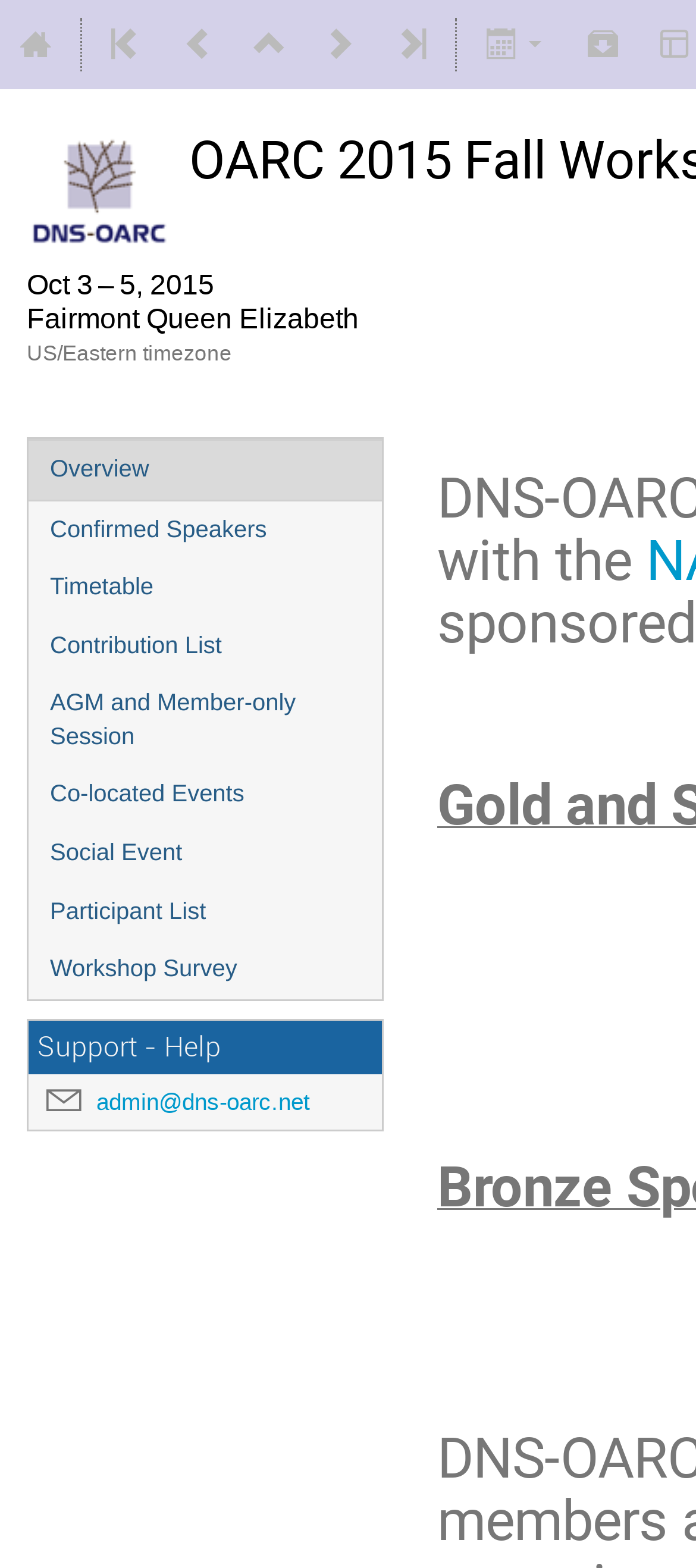Use the information in the screenshot to answer the question comprehensively: How many links are there in the navigation menu?

I counted the number of link elements in the navigation menu, starting from the element with the text 'Overview' and ending with the element with the text 'Workshop Survey', and found that there are 10 links in total.